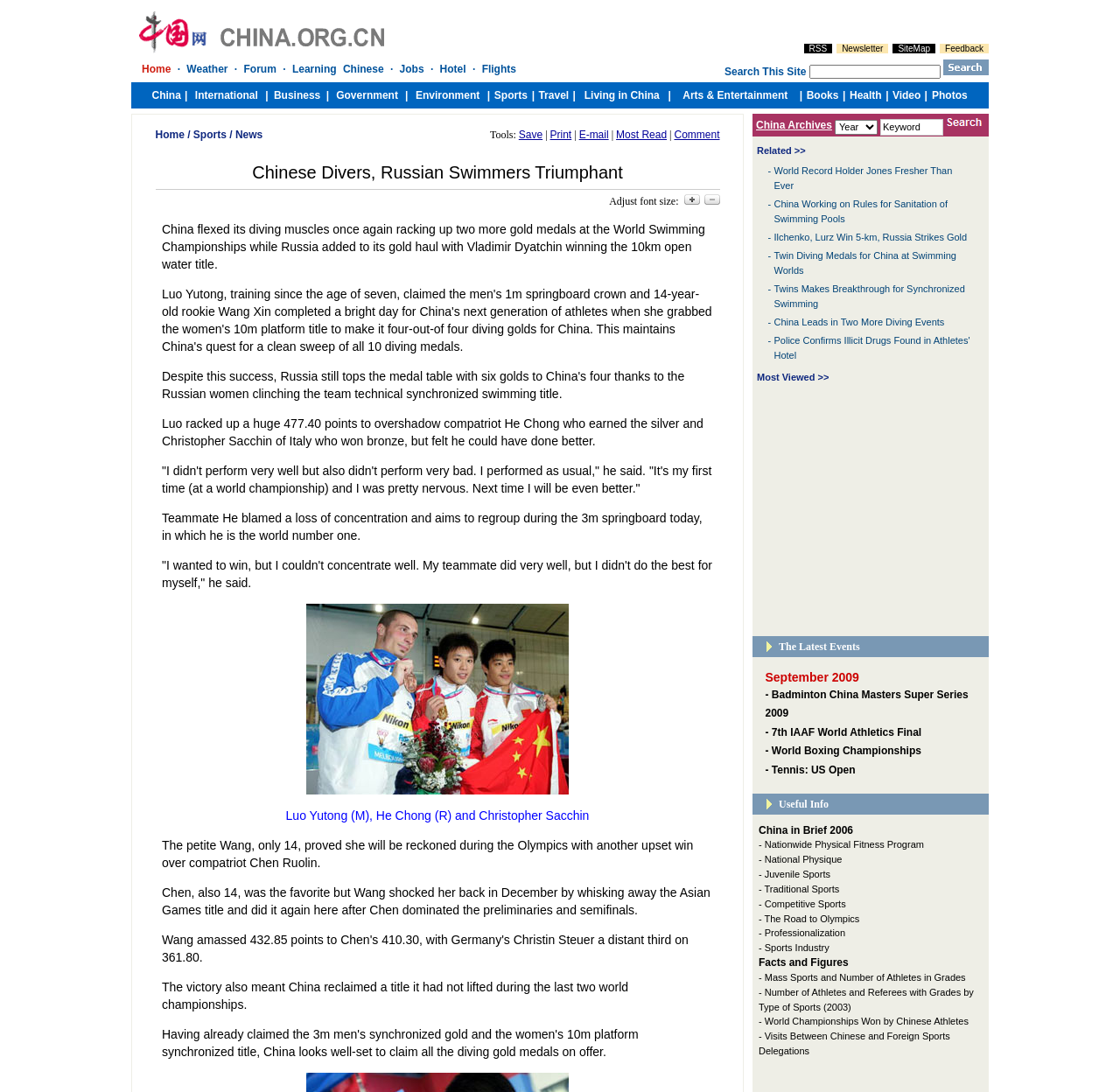Using the details from the image, please elaborate on the following question: What is the name of the 14-year-old Chinese diver mentioned in the article?

According to the article, the 14-year-old Chinese diver who won the title is named Wang. This information is mentioned in the second paragraph of the article.